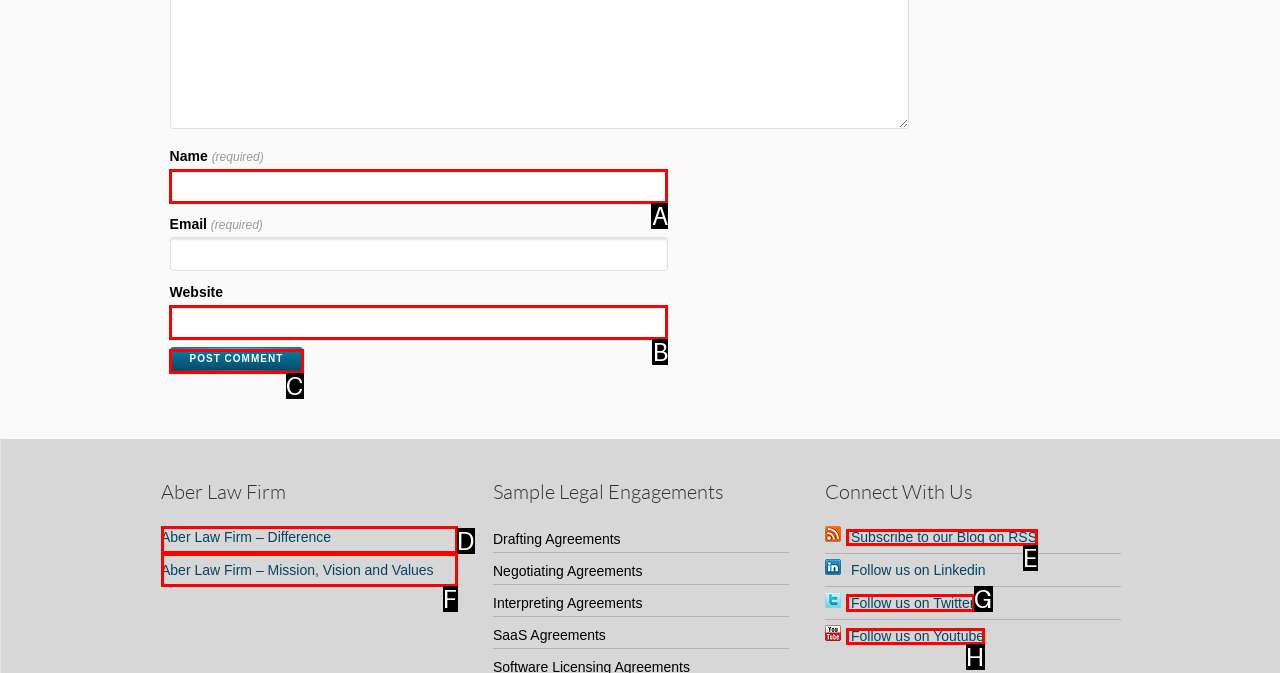Choose the HTML element that needs to be clicked for the given task: Follow us on Twitter Respond by giving the letter of the chosen option.

G